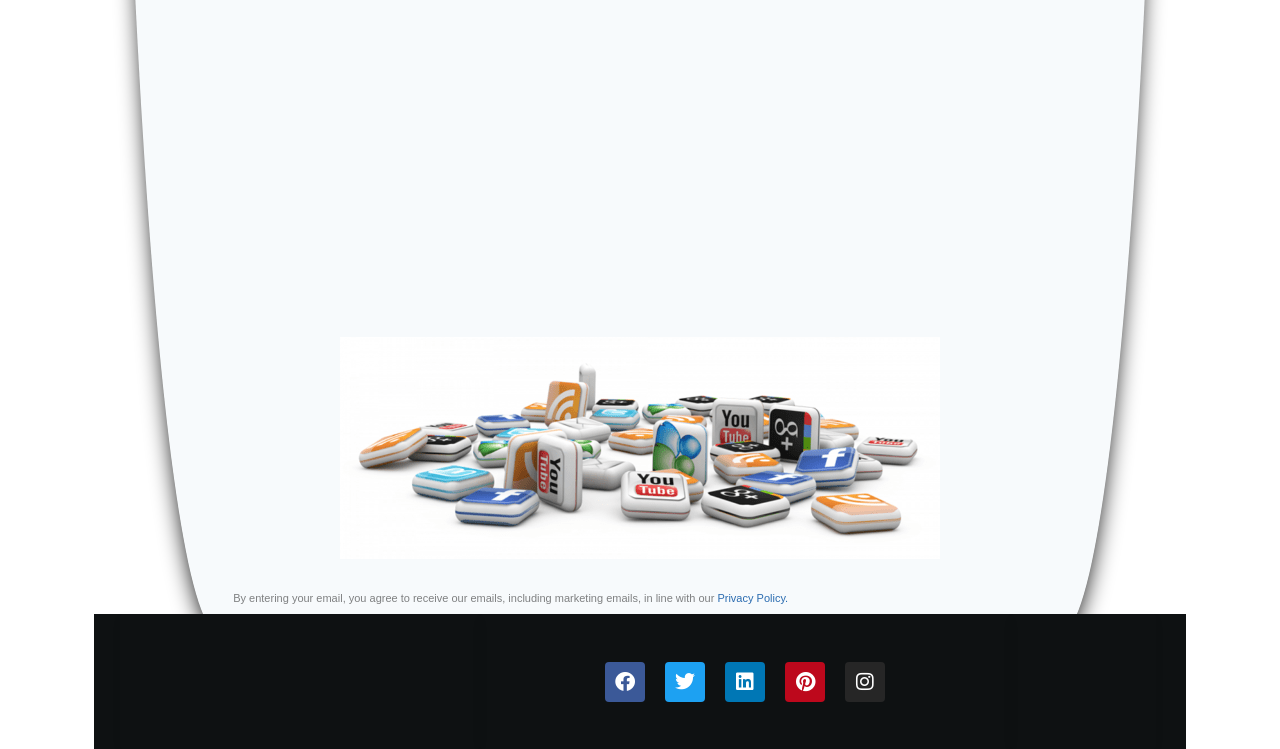How many social media links are available?
From the details in the image, provide a complete and detailed answer to the question.

By examining the webpage, I can see that there are five social media links available, which are Facebook, Twitter, Linkedin, Pinterest, and Instagram. These links are represented by their respective icons and are located at the bottom of the webpage.